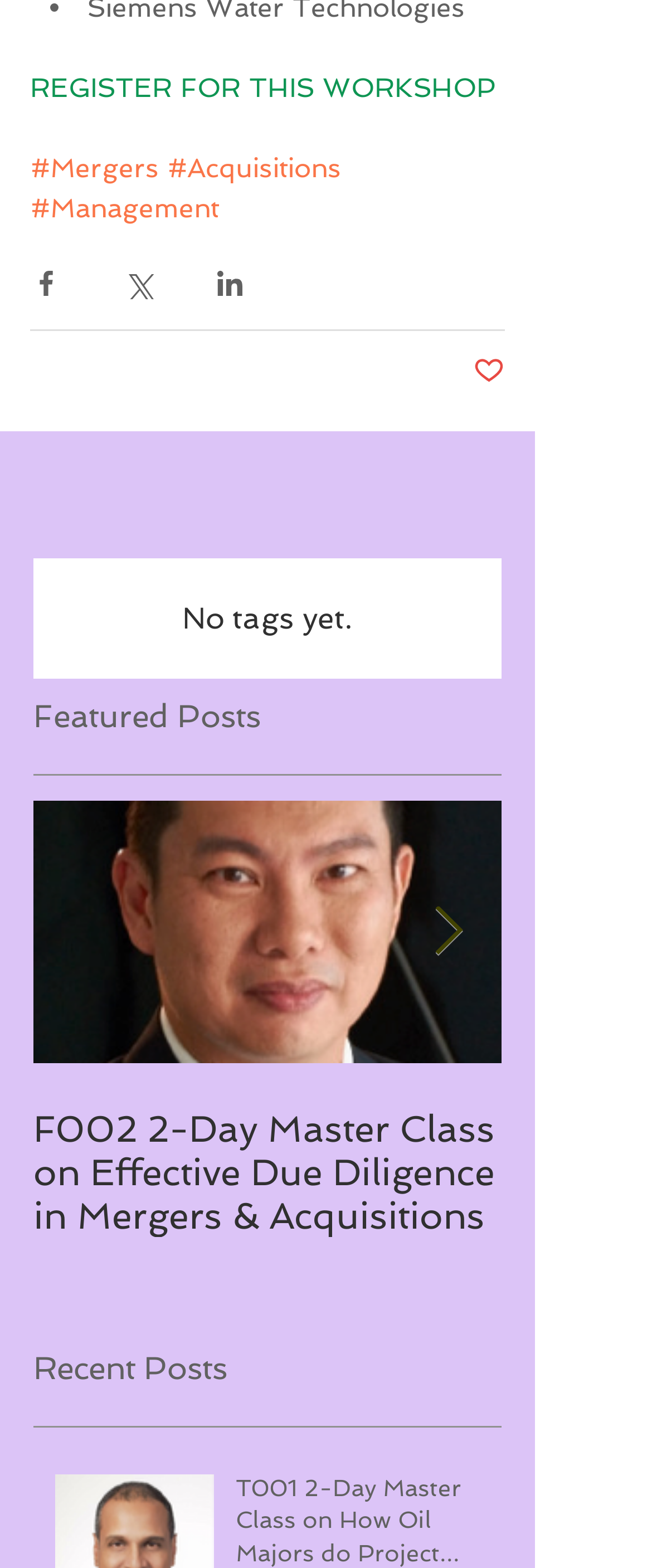Please determine the bounding box coordinates for the element with the description: "aria-label="Share via LinkedIn"".

[0.328, 0.171, 0.377, 0.191]